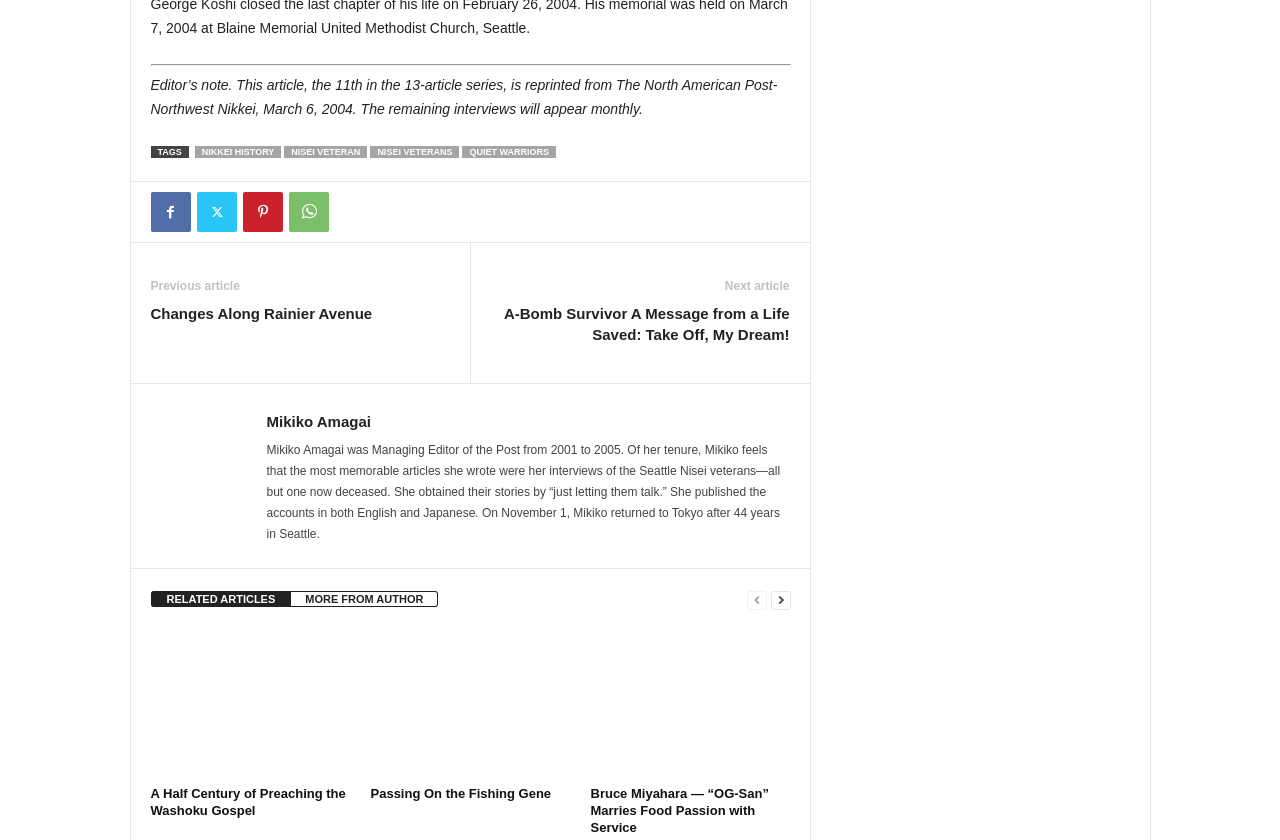Please determine the bounding box coordinates of the element's region to click in order to carry out the following instruction: "Visit the NIKKEI HISTORY page". The coordinates should be four float numbers between 0 and 1, i.e., [left, top, right, bottom].

[0.152, 0.174, 0.22, 0.188]